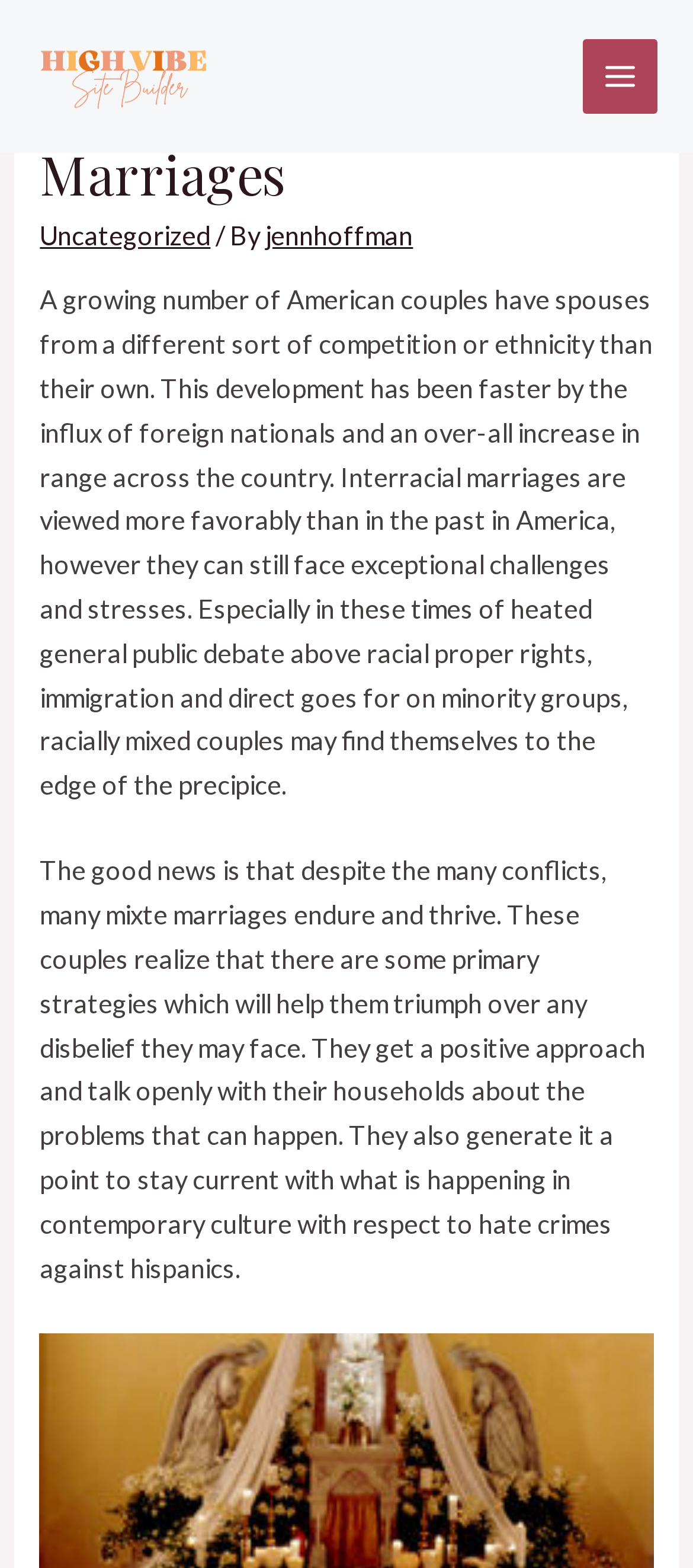What is the main topic of this webpage?
Based on the content of the image, thoroughly explain and answer the question.

Based on the content of the webpage, it appears to be discussing interracial marriages, their challenges, and strategies for success. The heading 'Powerful Interracial Marriages' and the text that follows support this conclusion.